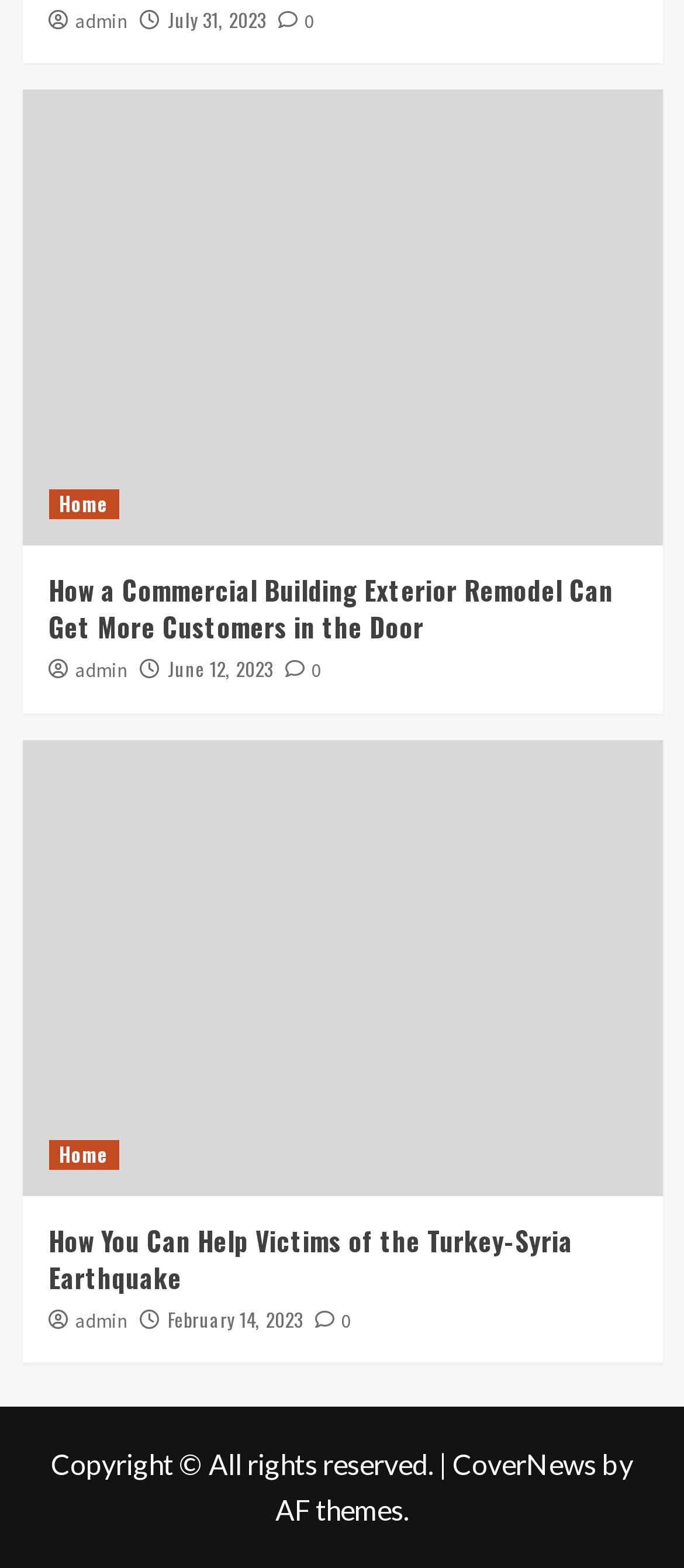Please find the bounding box coordinates of the element that must be clicked to perform the given instruction: "read about helping victims of the turkey-syria earthquake". The coordinates should be four float numbers from 0 to 1, i.e., [left, top, right, bottom].

[0.071, 0.778, 0.837, 0.826]